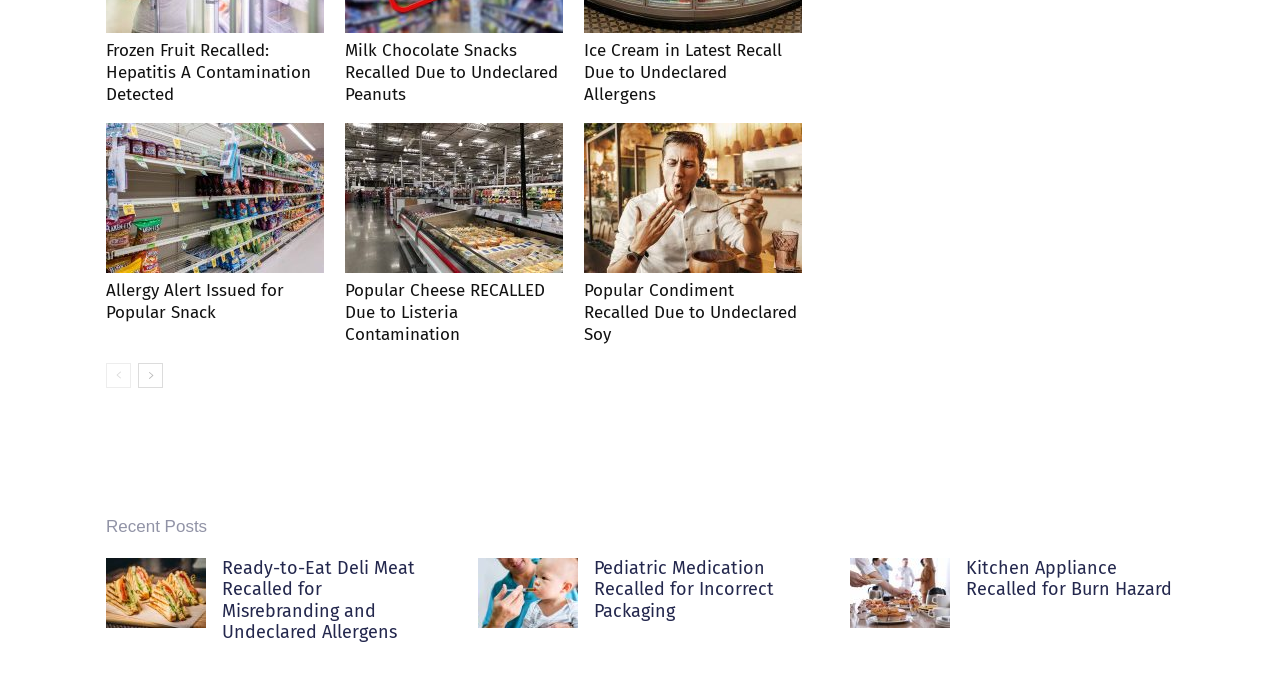What is the topic of the first recall?
Using the visual information from the image, give a one-word or short-phrase answer.

Frozen Fruit